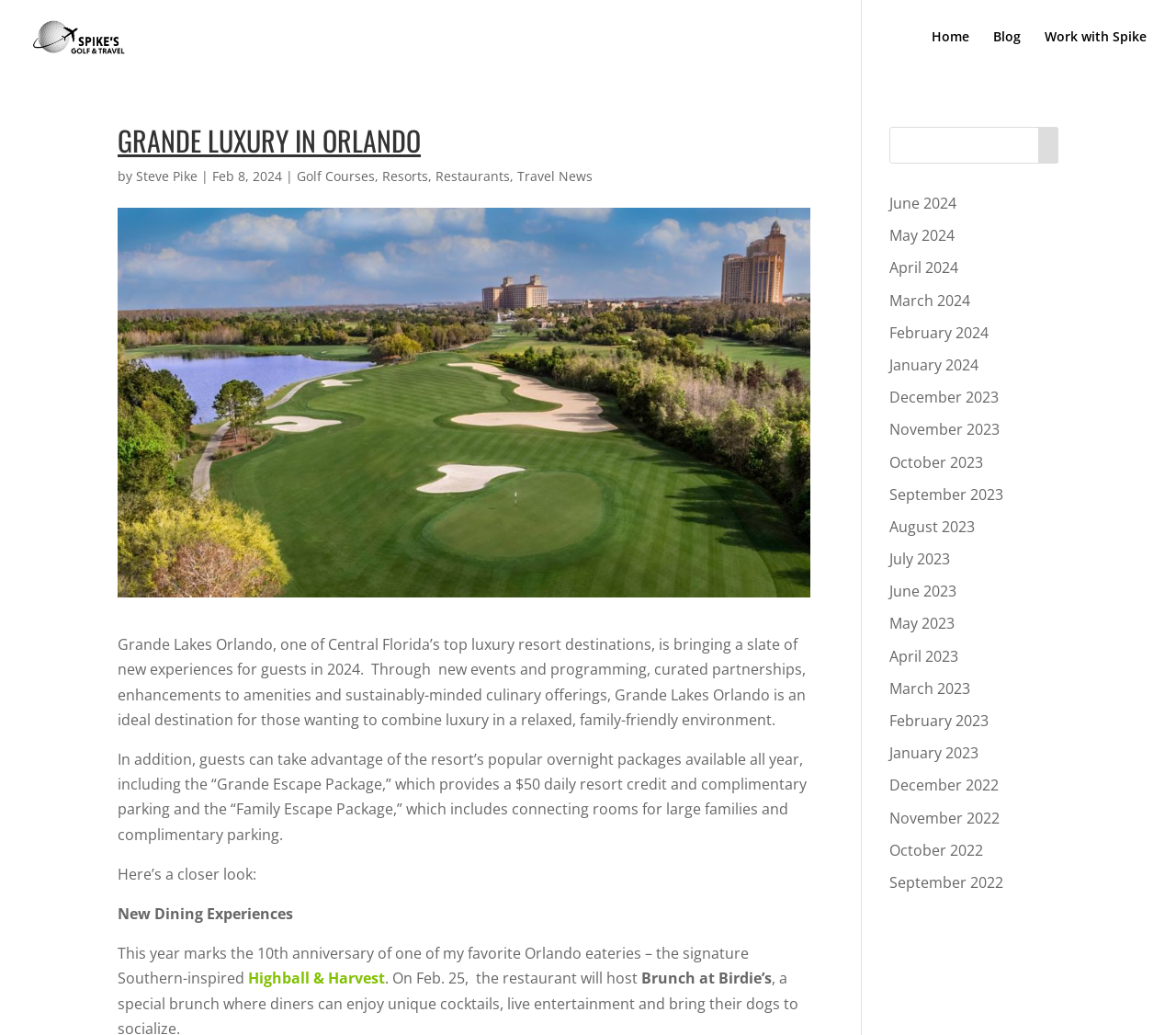Please provide a short answer using a single word or phrase for the question:
What is the purpose of the 'Grande Escape Package'?

Provides a $50 daily resort credit and complimentary parking